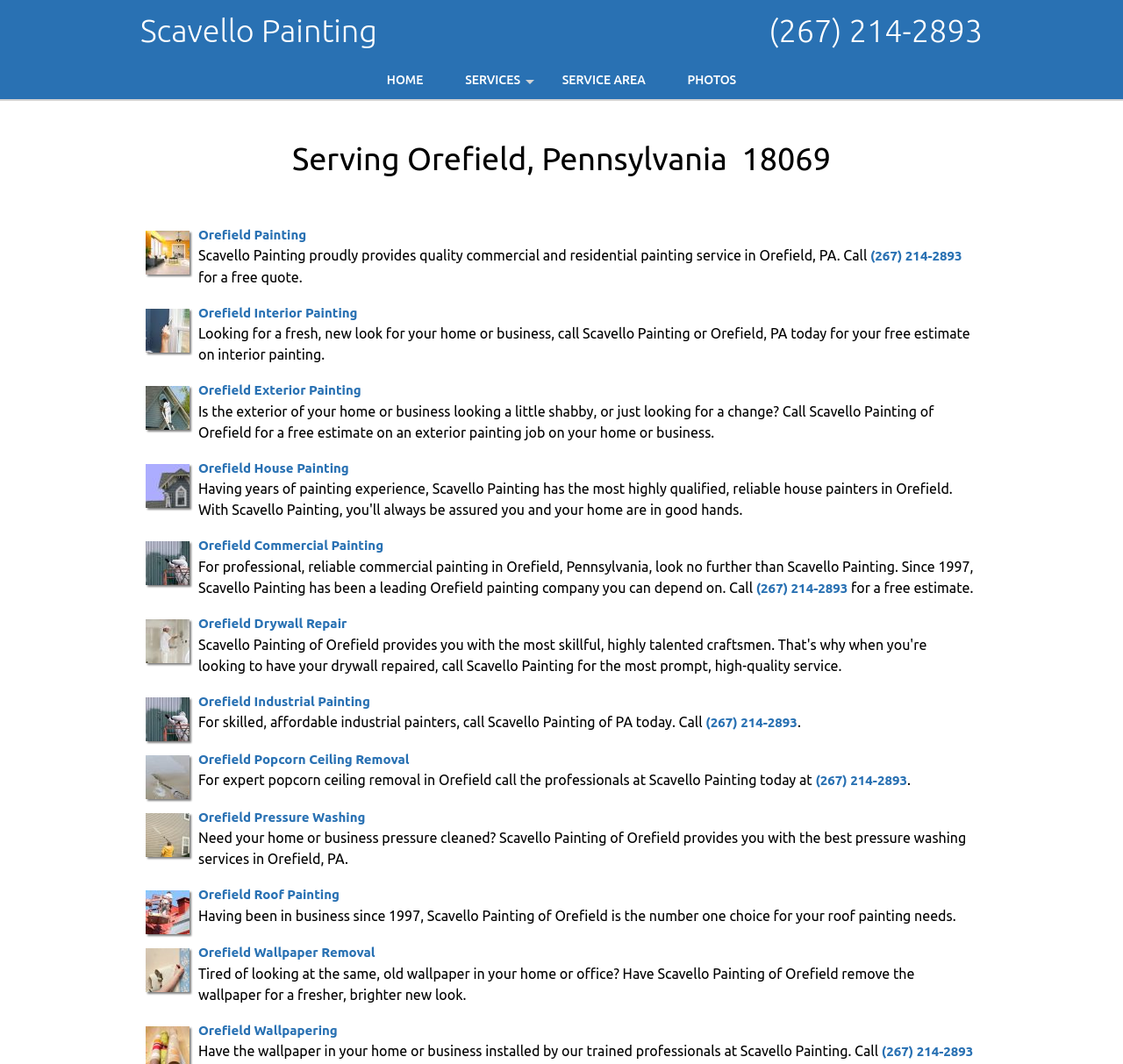How many services are listed on the webpage?
Use the screenshot to answer the question with a single word or phrase.

12